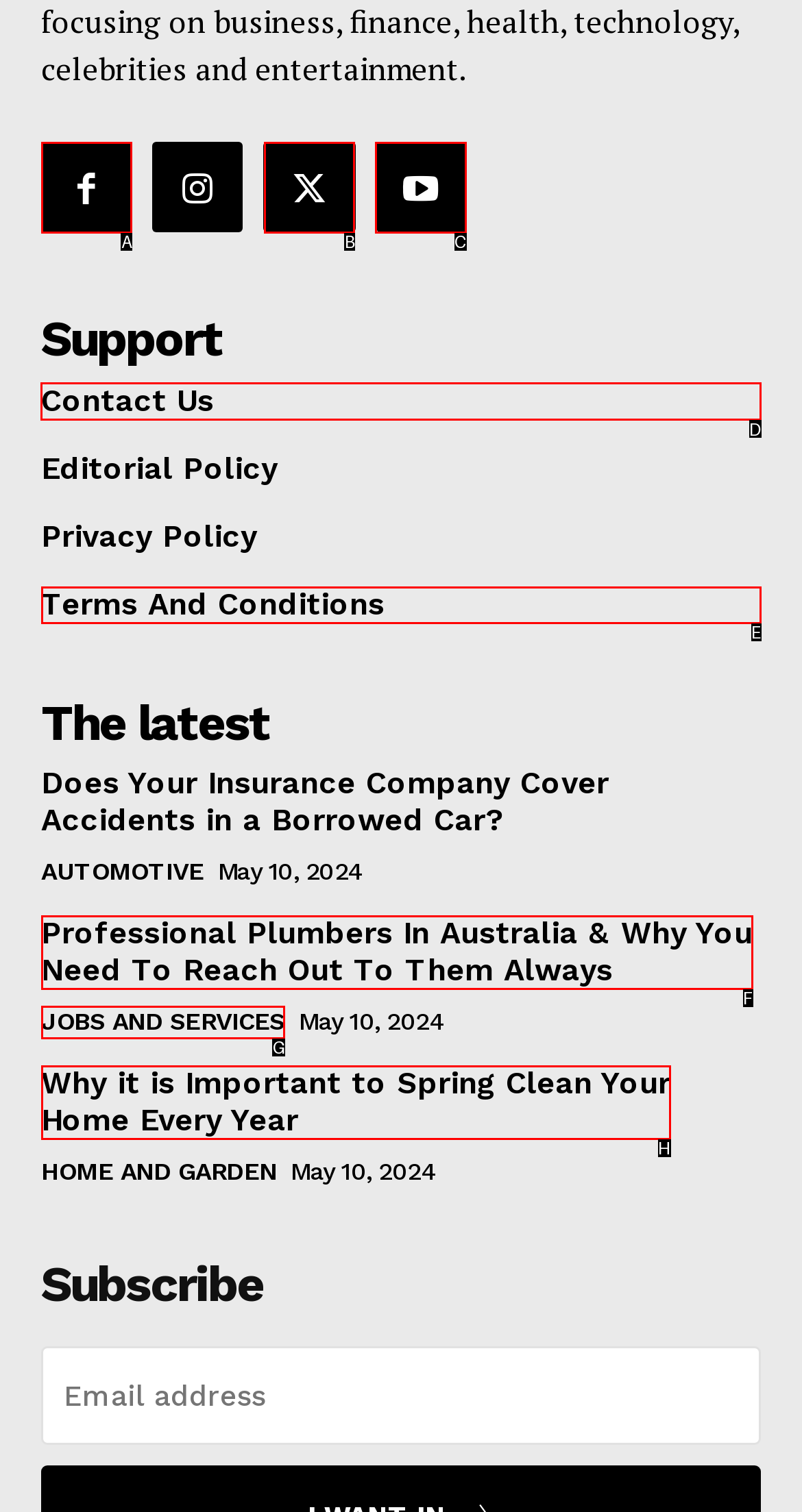For the instruction: Click on Contact Us, determine the appropriate UI element to click from the given options. Respond with the letter corresponding to the correct choice.

D